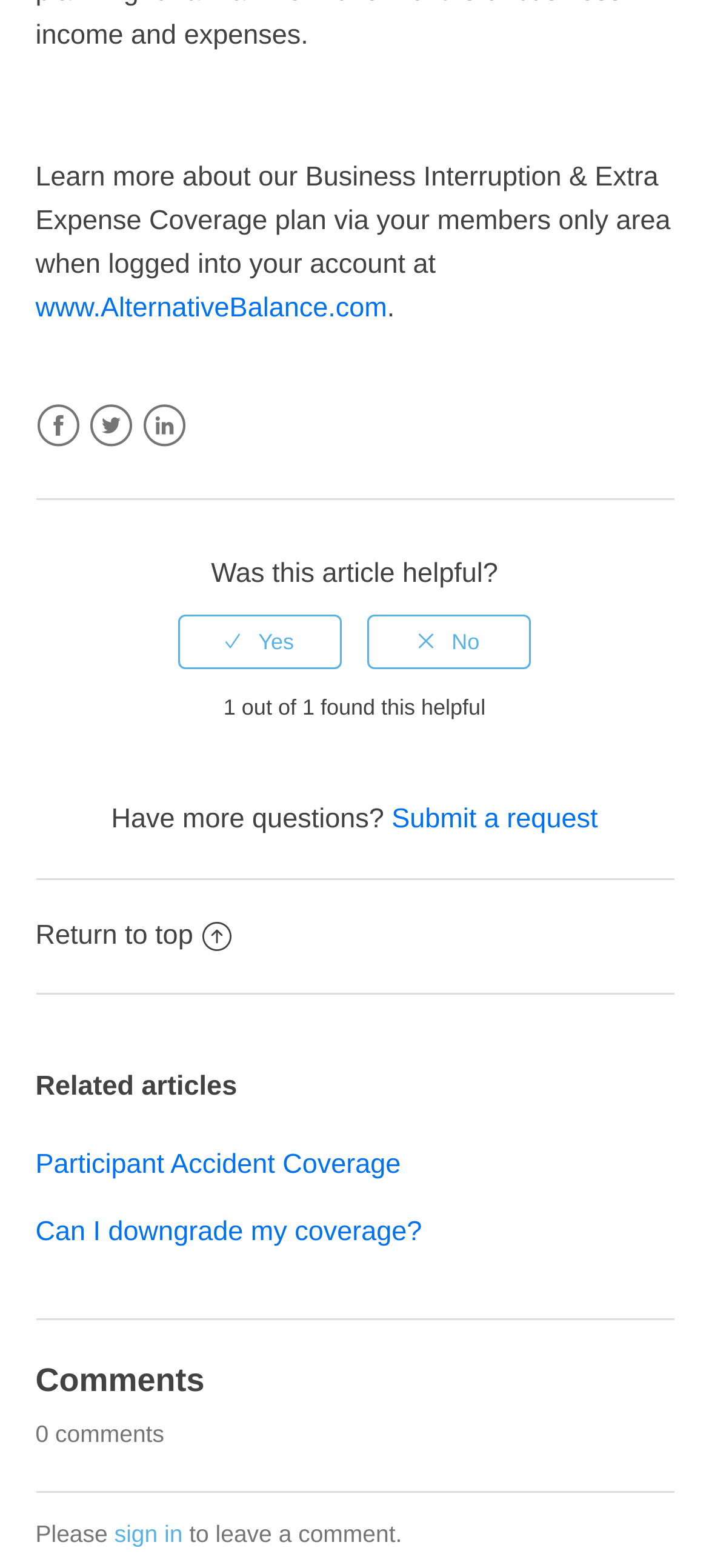Based on the element description Can I downgrade my coverage?, identify the bounding box of the UI element in the given webpage screenshot. The coordinates should be in the format (top-left x, top-left y, bottom-right x, bottom-right y) and must be between 0 and 1.

[0.05, 0.776, 0.595, 0.796]